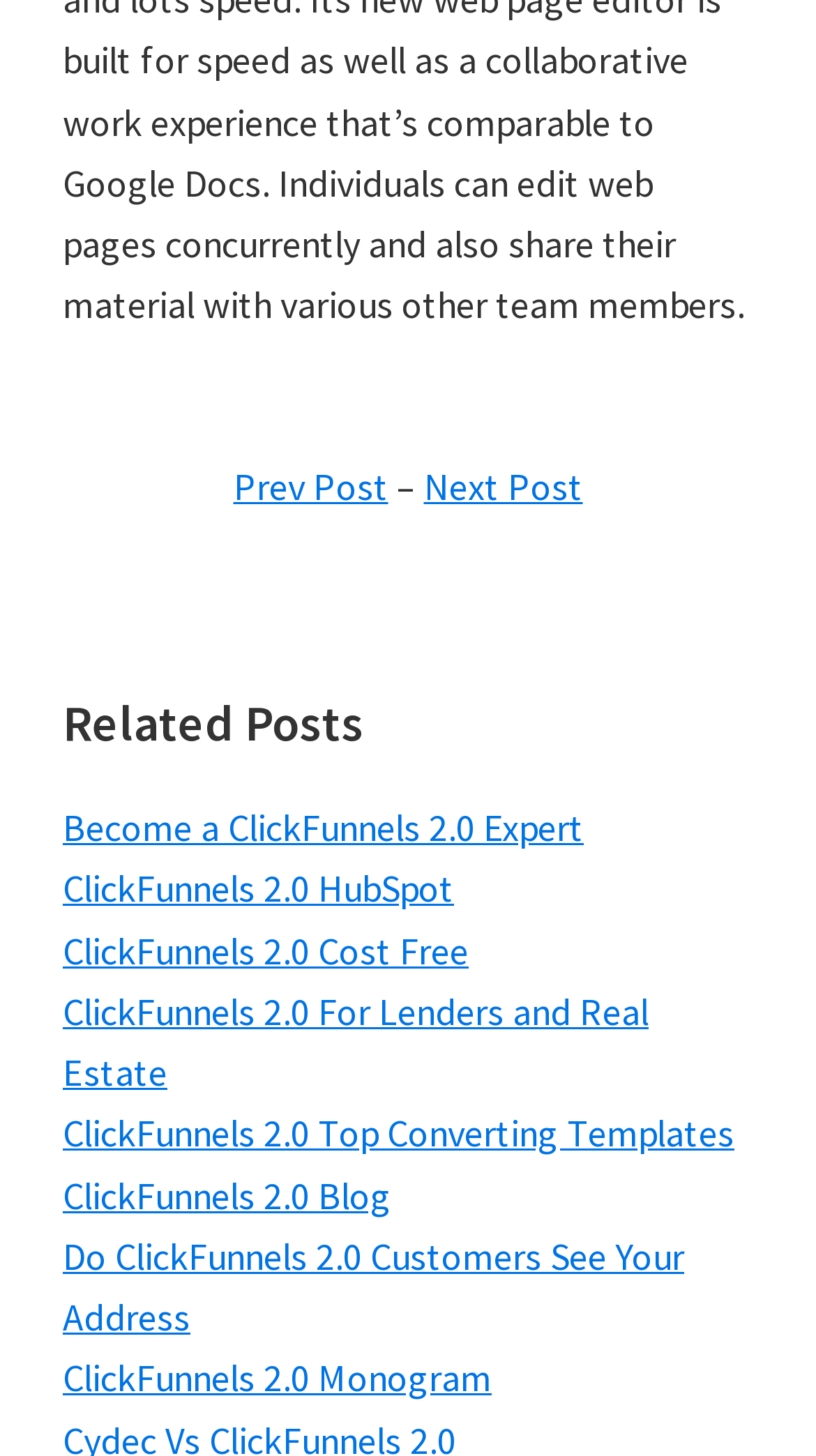What is the topic of the related posts?
Using the screenshot, give a one-word or short phrase answer.

ClickFunnels 2.0